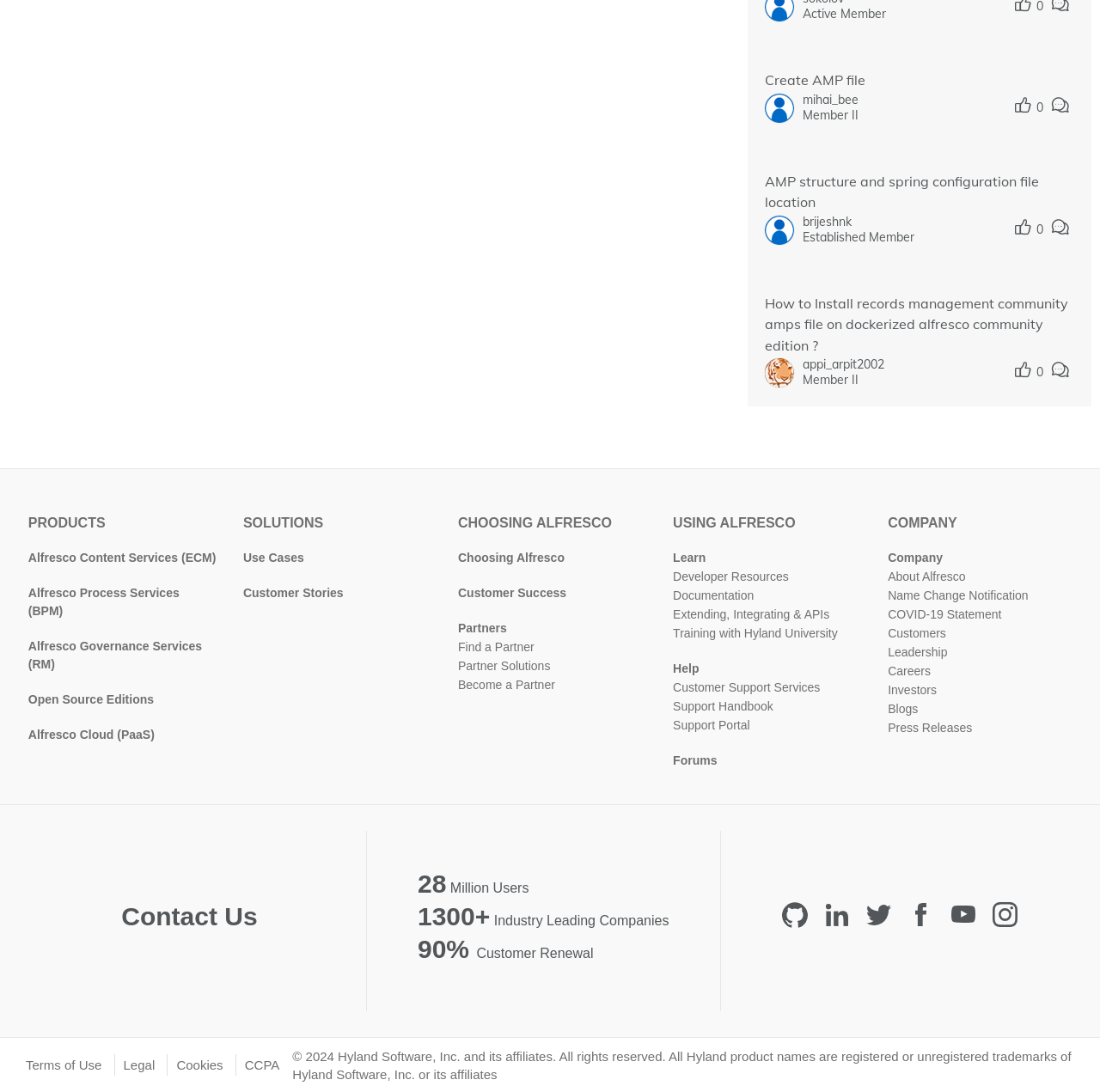Predict the bounding box of the UI element based on the description: "About Alfresco". The coordinates should be four float numbers between 0 and 1, formatted as [left, top, right, bottom].

[0.807, 0.522, 0.878, 0.534]